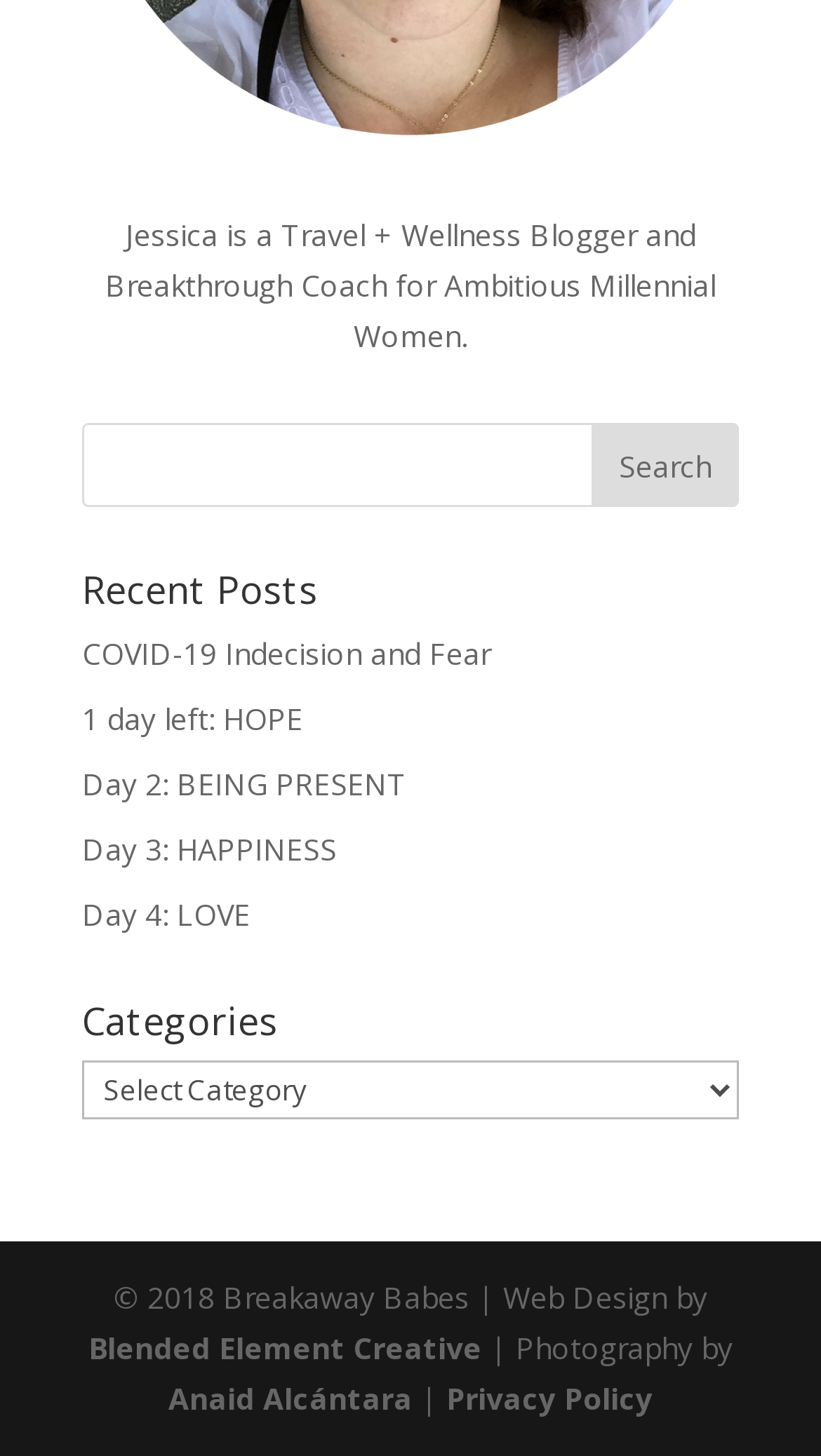Provide your answer in a single word or phrase: 
Who is the photographer?

Anaid Alcántara